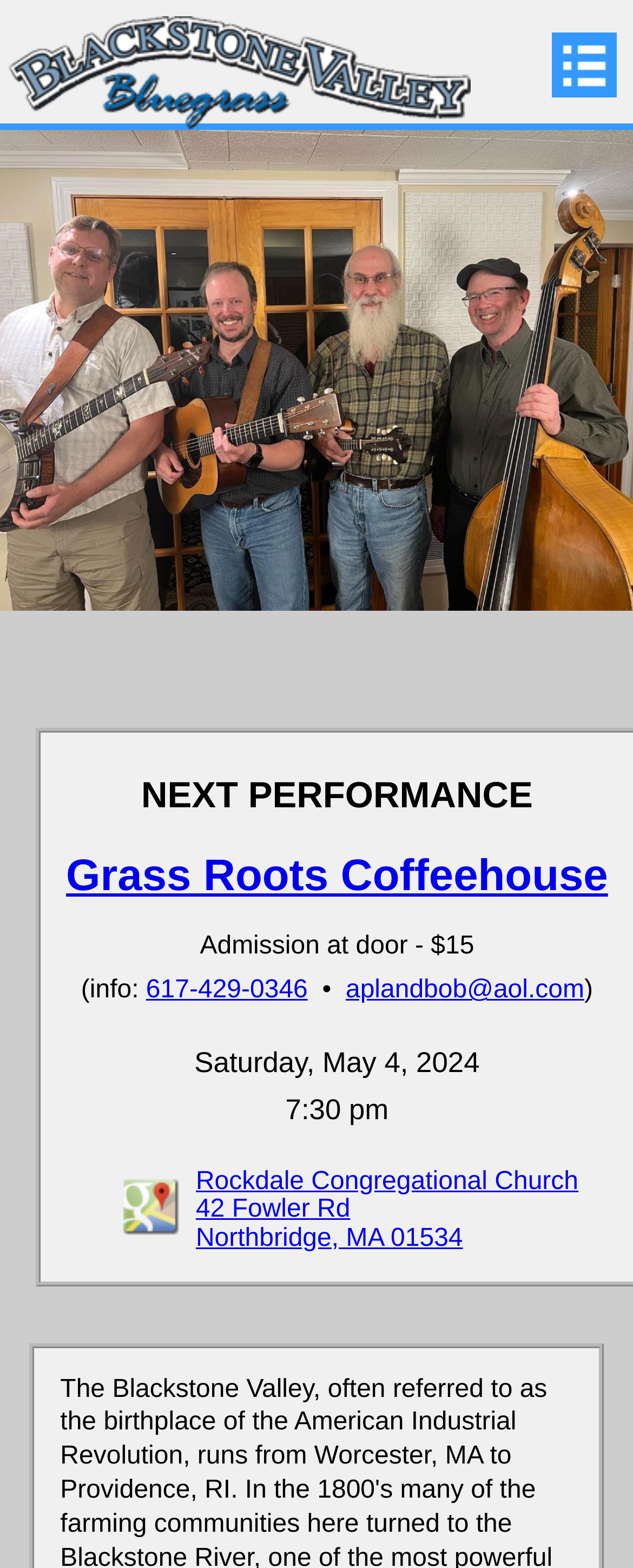What is the date of the event?
Using the details shown in the screenshot, provide a comprehensive answer to the question.

The date of the event is mentioned in the time element with bounding box coordinates [0.307, 0.667, 0.758, 0.688], which contains the StaticText element 'Saturday, May 4, 2024'.